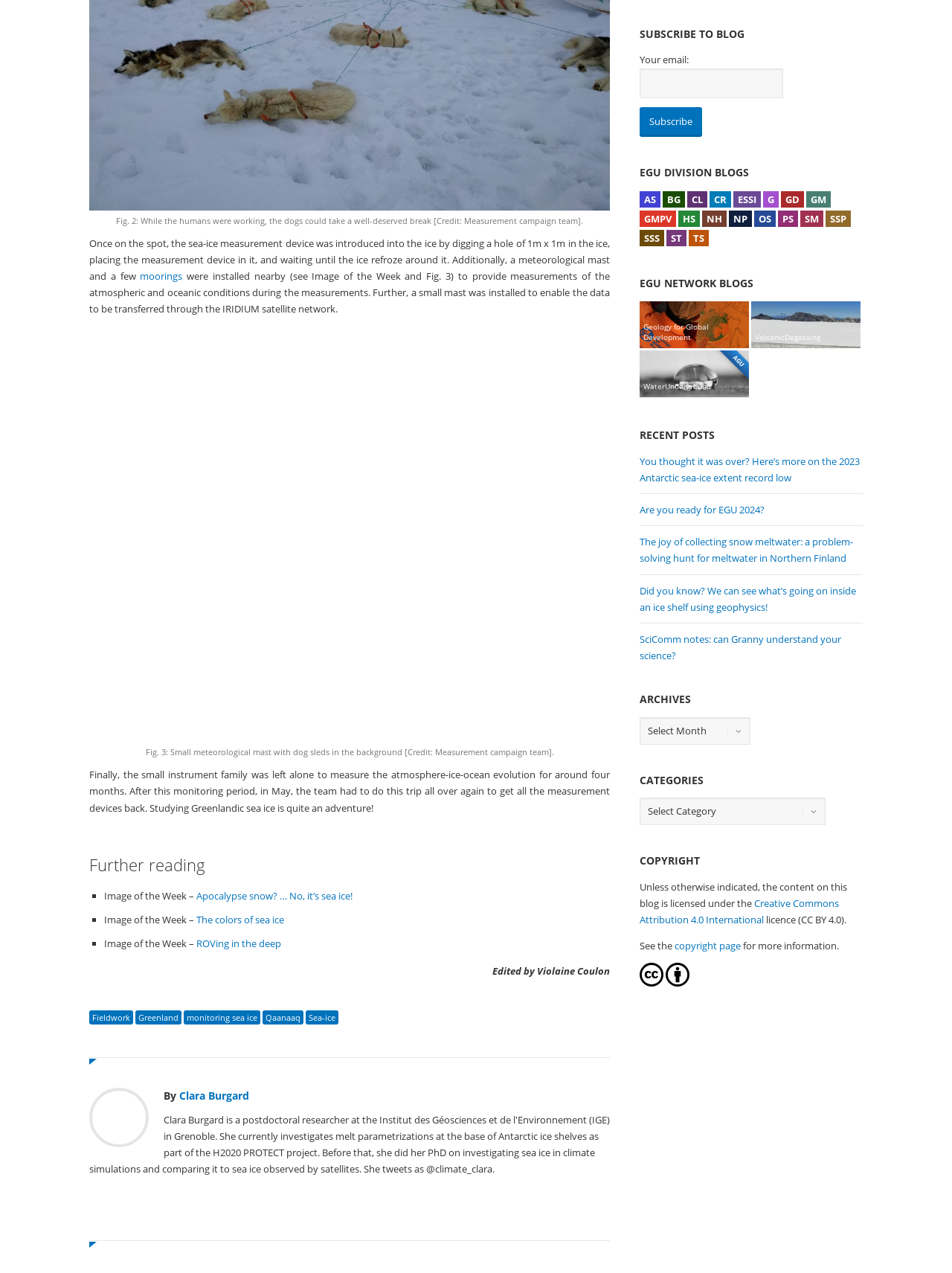Identify the bounding box coordinates of the clickable region required to complete the instruction: "Read the post 'You thought it was over? Here’s more on the 2023 Antarctic sea-ice extent record low'". The coordinates should be given as four float numbers within the range of 0 and 1, i.e., [left, top, right, bottom].

[0.672, 0.357, 0.903, 0.381]